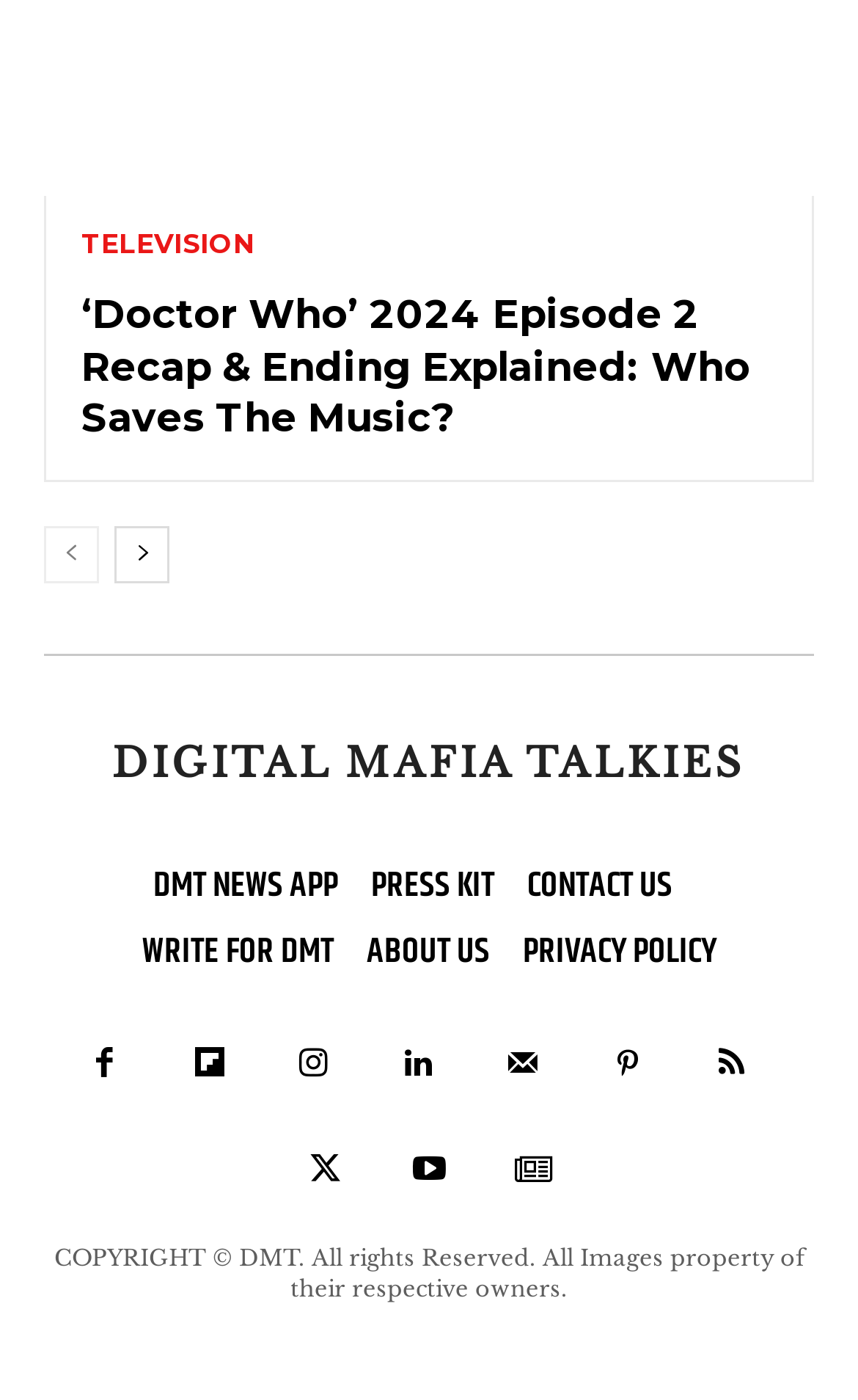Given the element description, predict the bounding box coordinates in the format (top-left x, top-left y, bottom-right x, bottom-right y), using floating point numbers between 0 and 1: Contact Us

[0.614, 0.61, 0.783, 0.657]